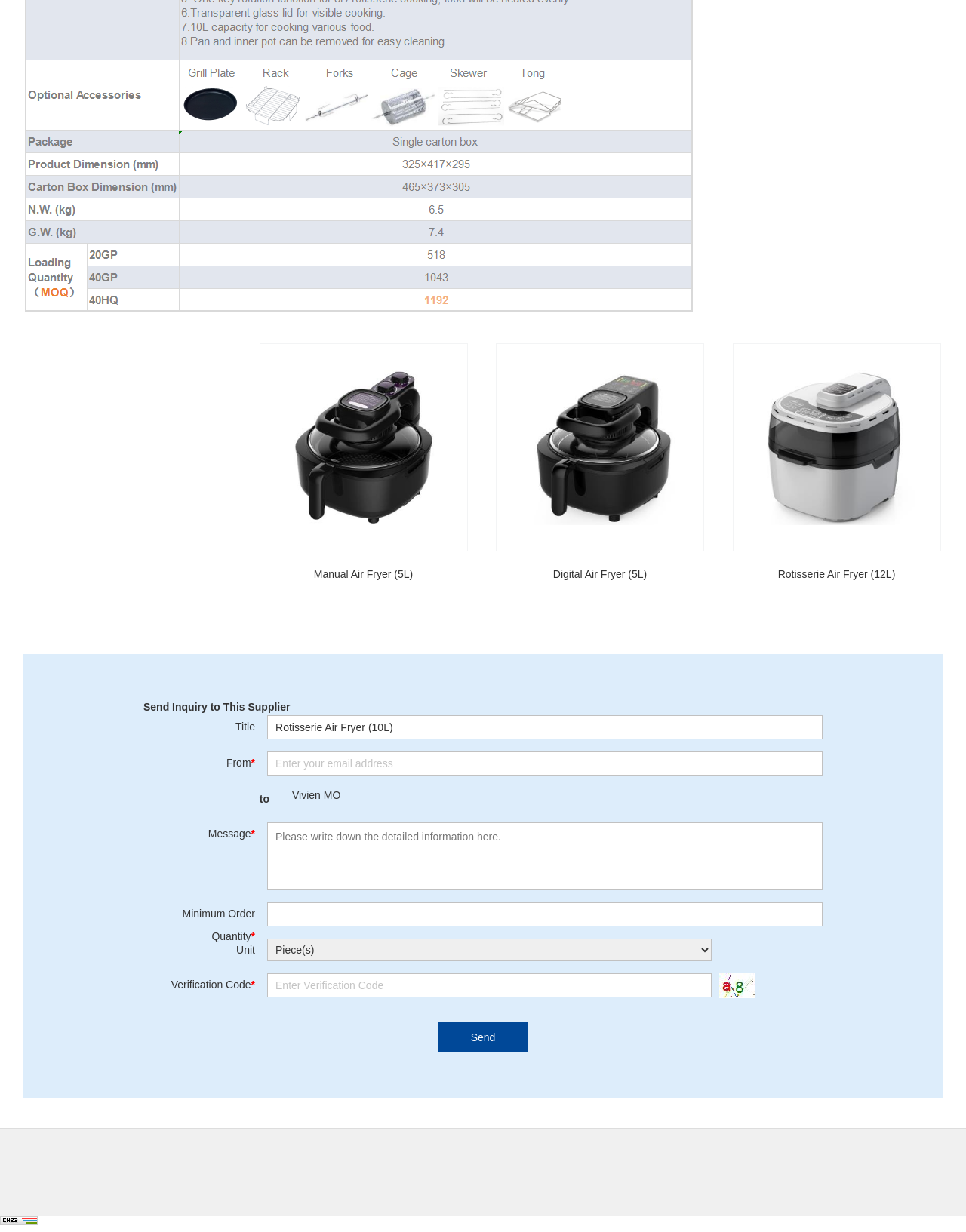What is the name of the first air fryer model?
Refer to the screenshot and deliver a thorough answer to the question presented.

The first air fryer model is named 'Manual Air Fryer (5L)' which can be found in the first link and image on the webpage.